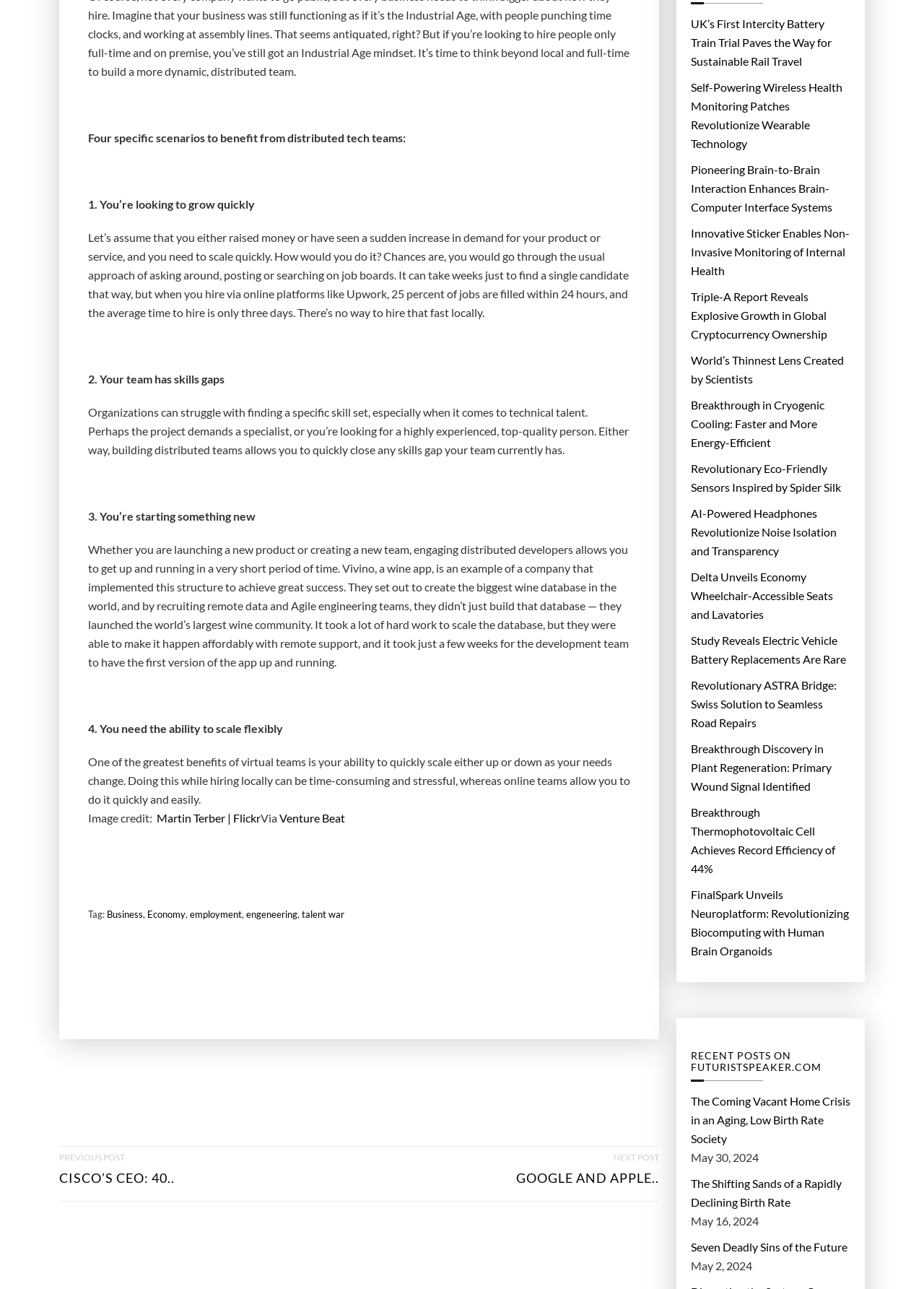What is the topic of the article?
Give a single word or phrase as your answer by examining the image.

Distributed tech teams